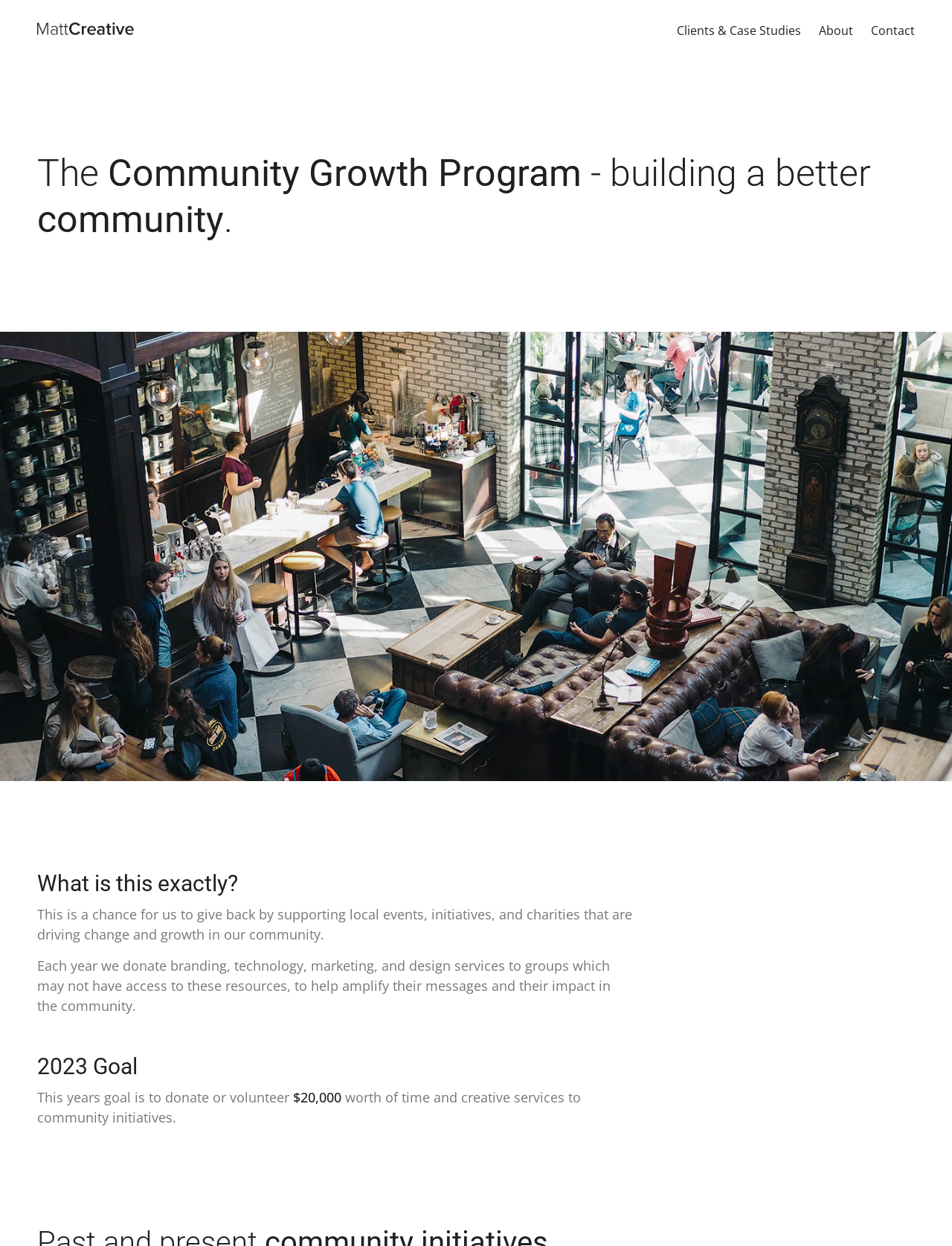Please analyze the image and provide a thorough answer to the question:
How does the organization help community initiatives?

According to the webpage, the organization helps community initiatives by donating services such as branding, technology, marketing, and design, which helps to amplify their messages and their impact in the community.